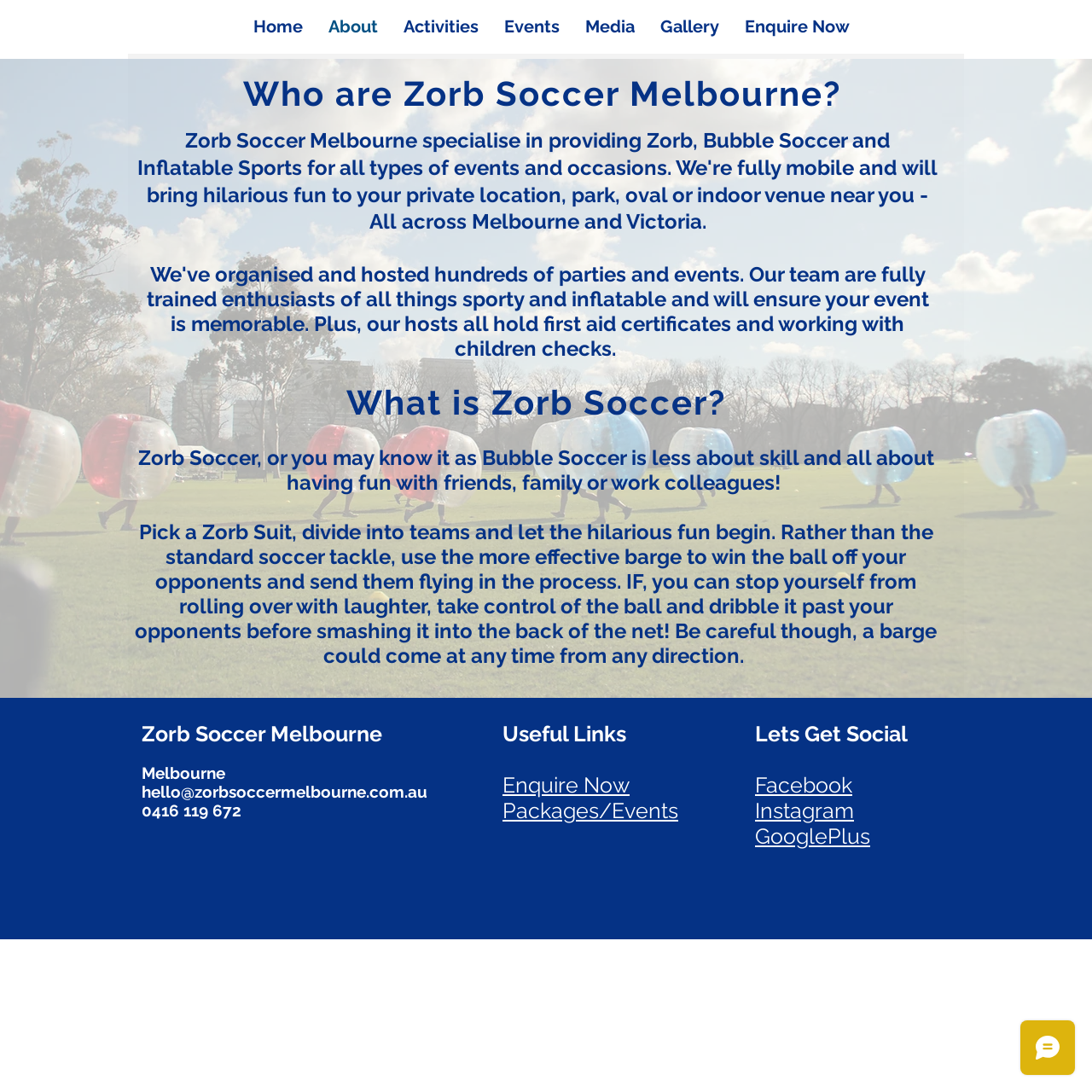Determine the bounding box of the UI component based on this description: "Enquire Now". The bounding box coordinates should be four float values between 0 and 1, i.e., [left, top, right, bottom].

[0.67, 0.013, 0.79, 0.035]